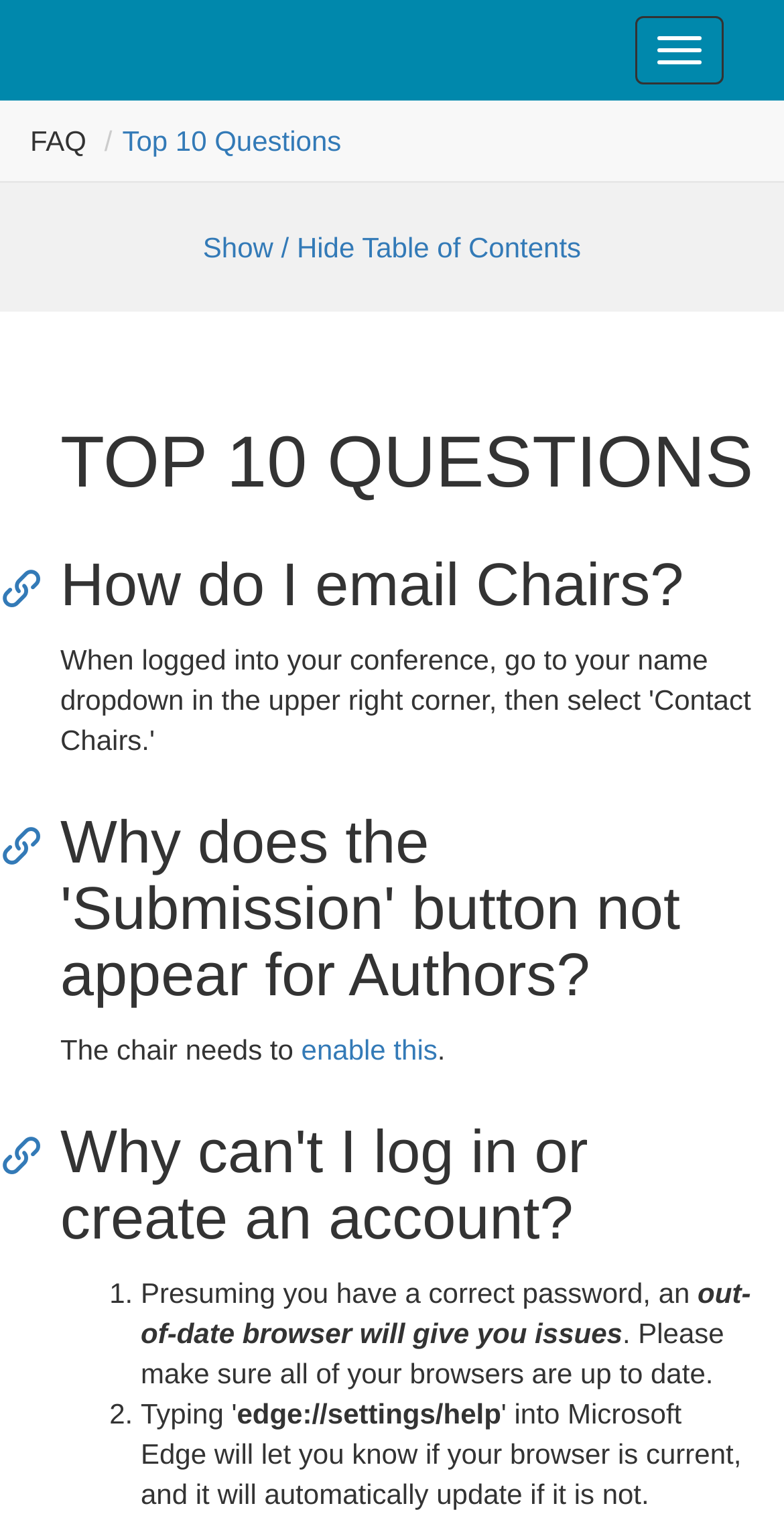Please give a succinct answer using a single word or phrase:
What is the purpose of the 'Toggle navigation' button?

To toggle navigation